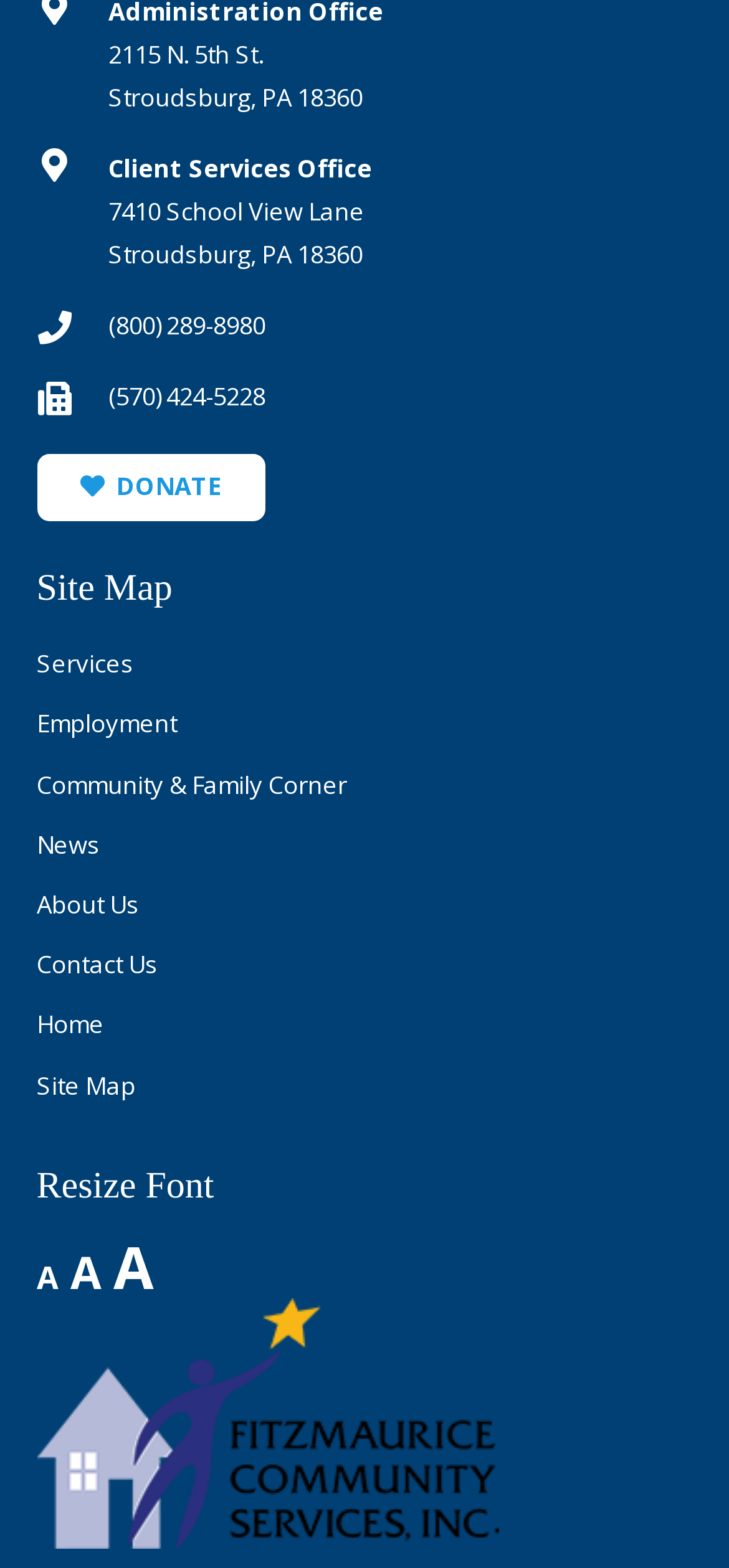Find the bounding box coordinates for the area that must be clicked to perform this action: "increase font size".

[0.155, 0.782, 0.212, 0.832]